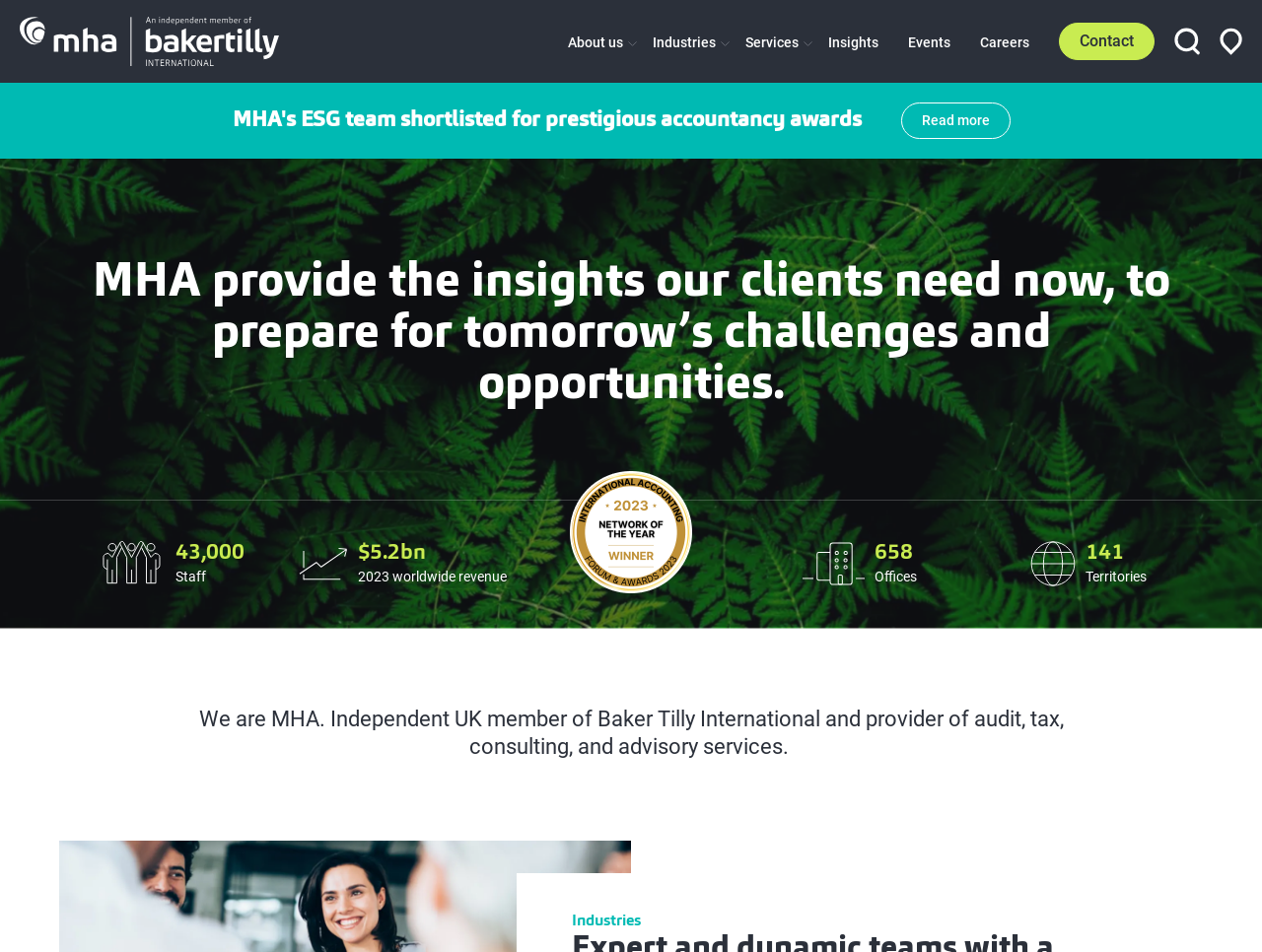Pinpoint the bounding box coordinates of the element that must be clicked to accomplish the following instruction: "Click Home". The coordinates should be in the format of four float numbers between 0 and 1, i.e., [left, top, right, bottom].

[0.016, 0.0, 0.221, 0.087]